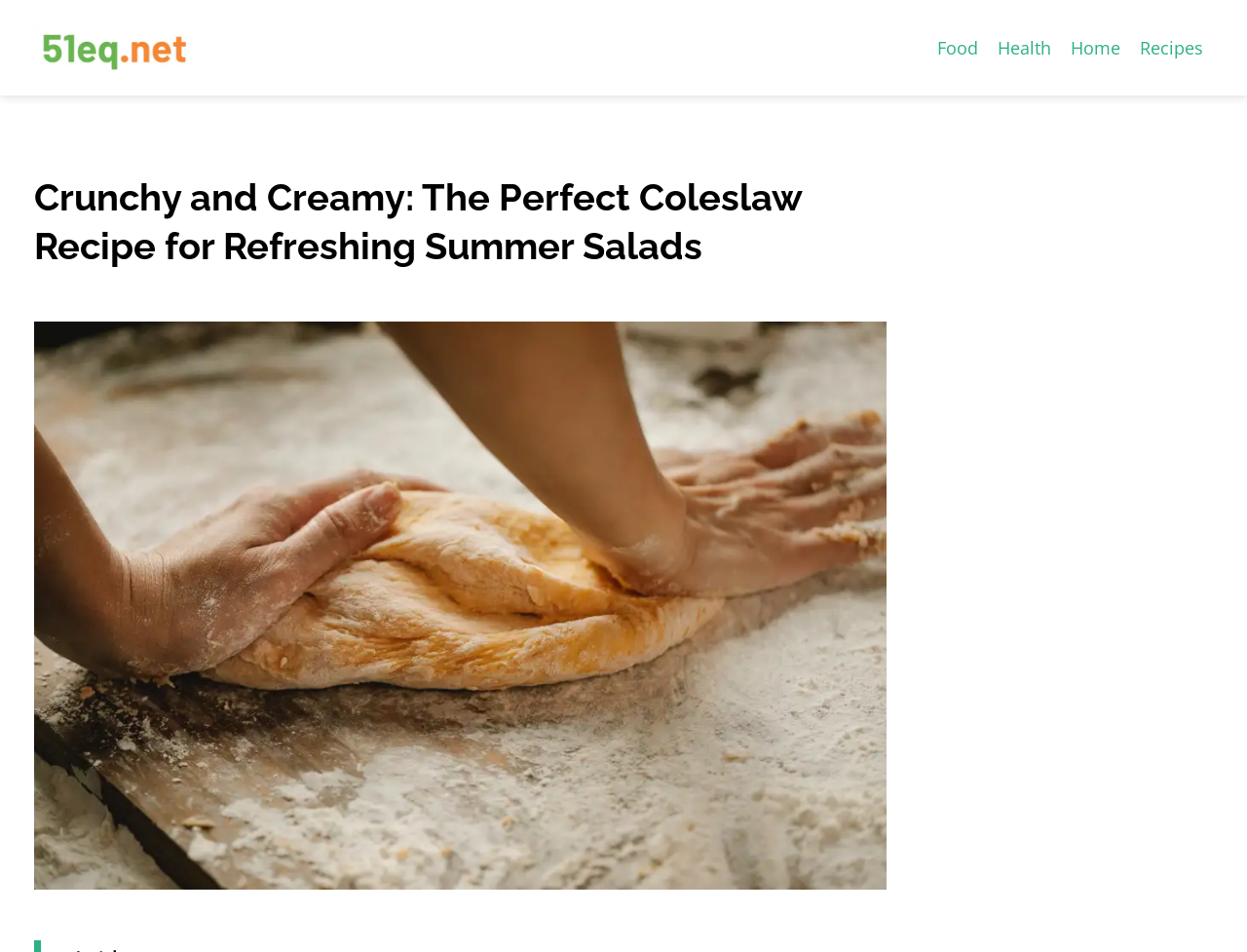Based on the image, give a detailed response to the question: What is the domain of the website?

I found a link with the text '51eq.net' at the top-left corner of the webpage, which is likely the domain of the website.